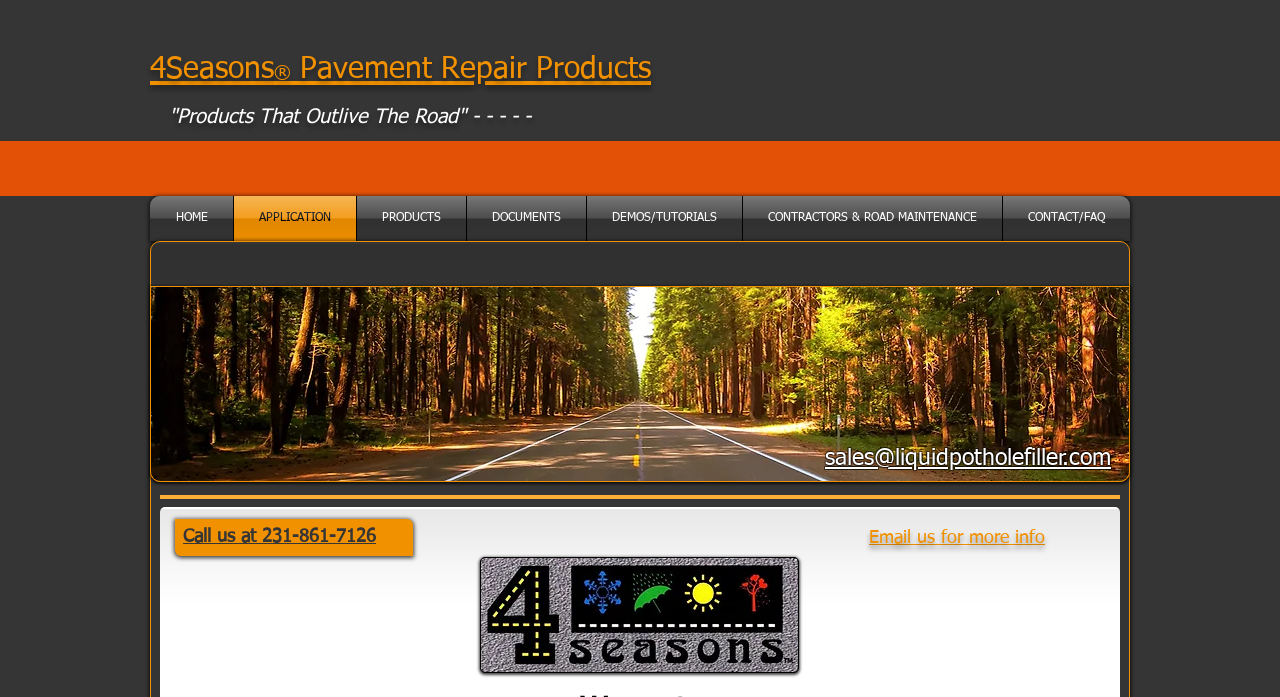Respond to the following question using a concise word or phrase: 
What is the email address to contact for more information?

sales@liquidpotholefiller.com